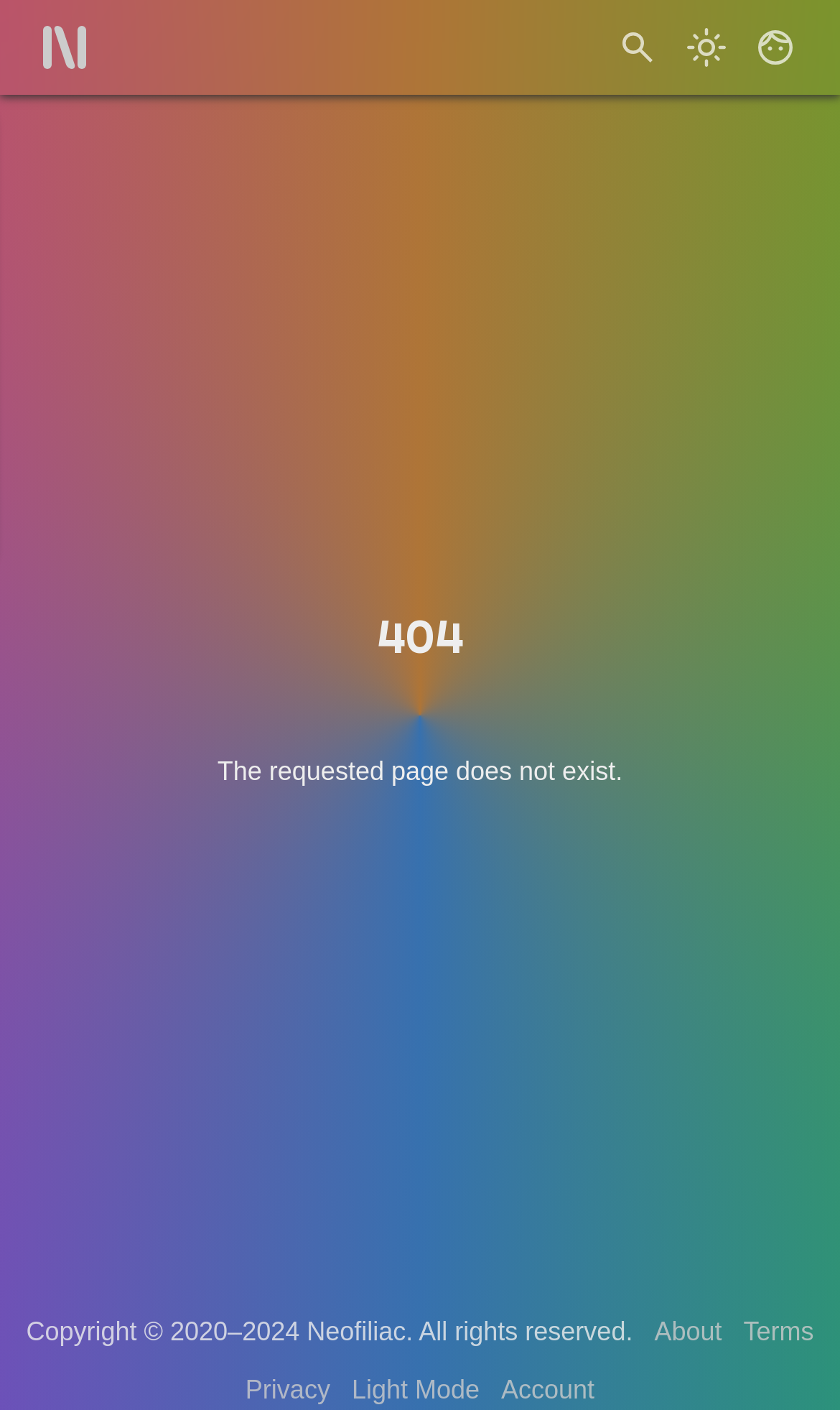Summarize the webpage with a detailed and informative caption.

The webpage displays a "404" heading, indicating that the requested page does not exist. Below this heading, a message reads, "The requested page does not exist." 

At the top of the page, there is a main menu, search bar, and a toggle dark mode button, aligned horizontally from left to right. To the right of these elements, there is an "Account" link. 

At the bottom of the page, there is a copyright notice that reads, "Copyright © 2020–2024 Neofiliac. All rights reserved." Below this notice, there are four links: "About", "Terms", "Privacy", and "Account", aligned horizontally from left to right. Additionally, there is another "Toggle dark mode" button.